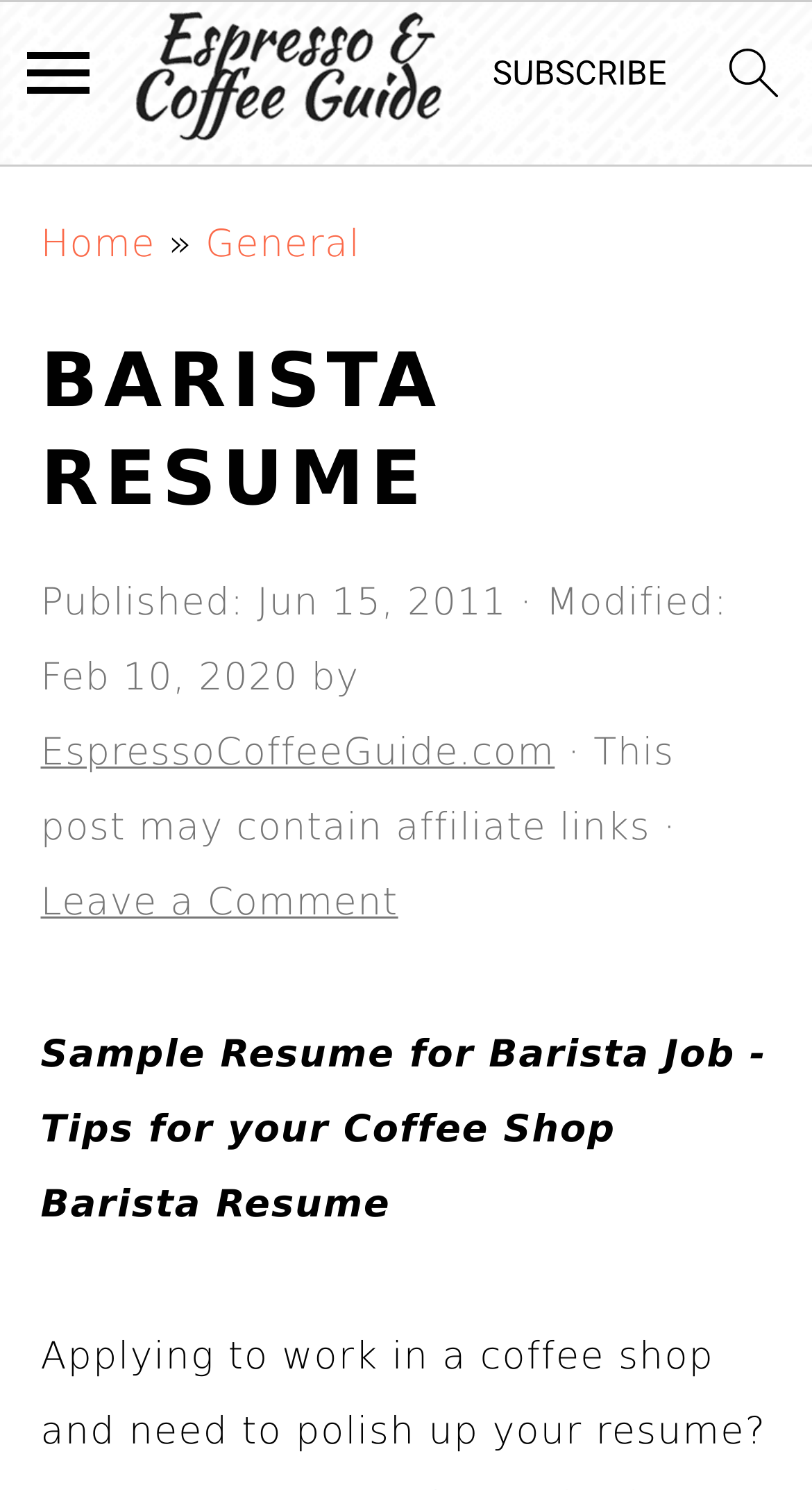Detail the features and information presented on the webpage.

This webpage is about a sample resume for a barista job, providing tips for creating a coffee shop barista resume. At the top left corner, there are four "skip to" links, allowing users to navigate to primary navigation, main content, primary sidebar, and footer. Next to these links, there is a menu icon. On the top right side, there are three icons: a subscribe button, a search icon, and a navigation breadcrumbs section.

The breadcrumbs section displays the navigation path, showing links to "Home", "General", and the current page. Below the breadcrumbs, there is a header section with a prominent heading "BARISTA RESUME". This section also includes information about the publication date, modification date, and author.

The main content of the webpage is a sample resume for a barista job, with a title "Sample Resume for Barista Job - Tips for your Coffee Shop Barista Resume" located below the header section. There are no images on the page apart from the menu icon, subscribe button, and search icon.